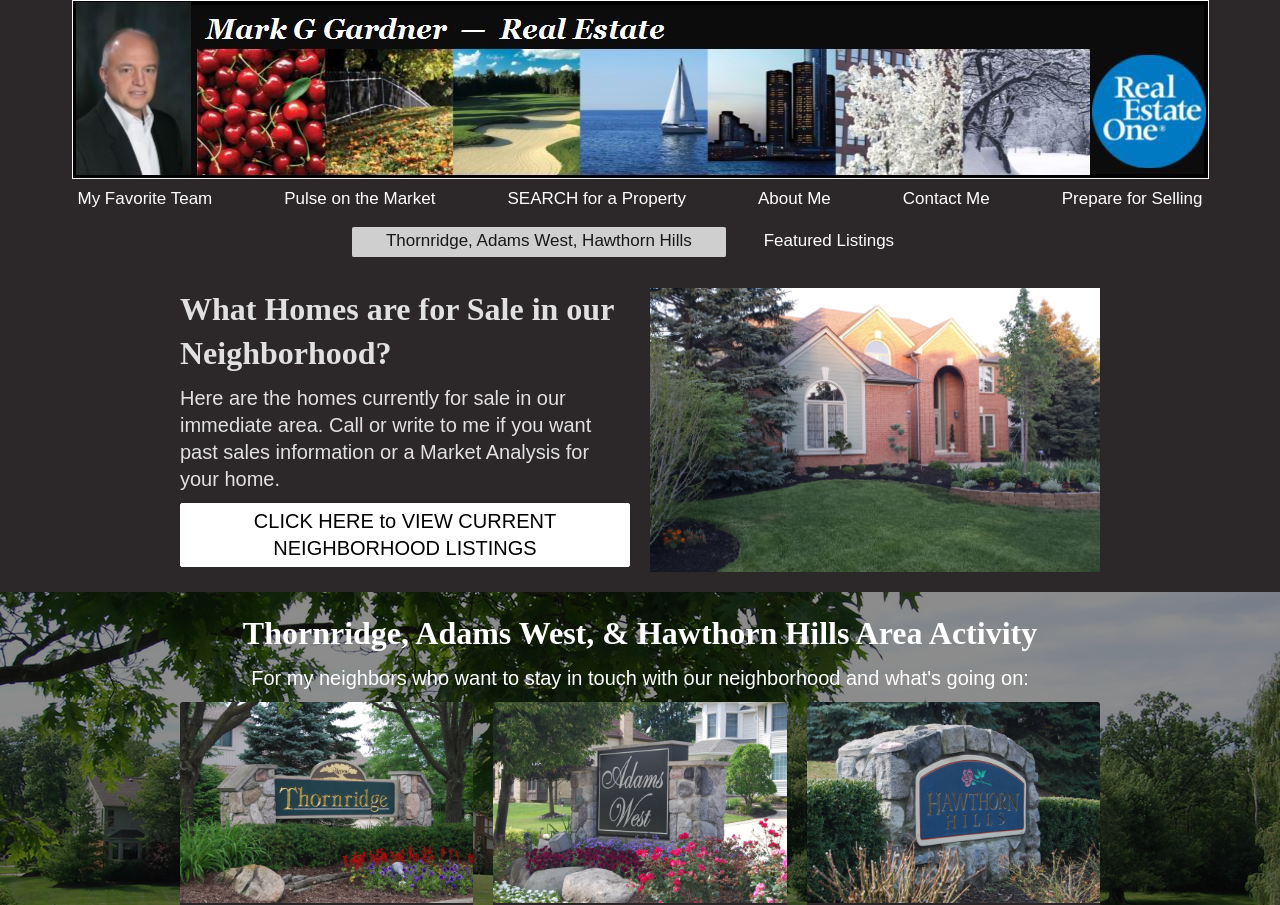Please identify the coordinates of the bounding box for the clickable region that will accomplish this instruction: "Explore featured listings".

[0.57, 0.251, 0.725, 0.283]